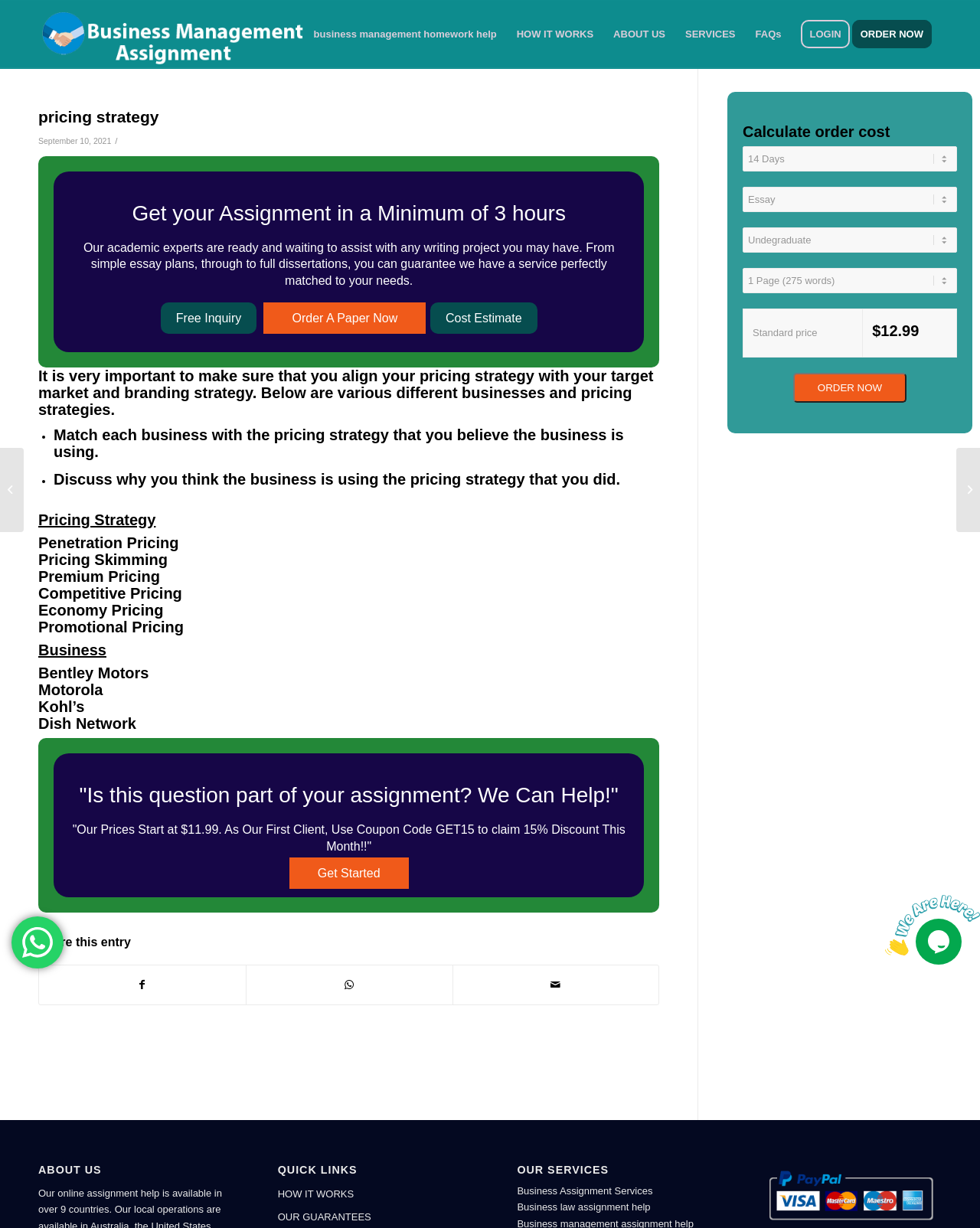Refer to the screenshot and answer the following question in detail:
What is the purpose of the 'Get Started' button?

The 'Get Started' button is located below the text 'Is this question part of your assignment? We Can Help!' which suggests that the button is intended to initiate the process of getting help with an assignment.